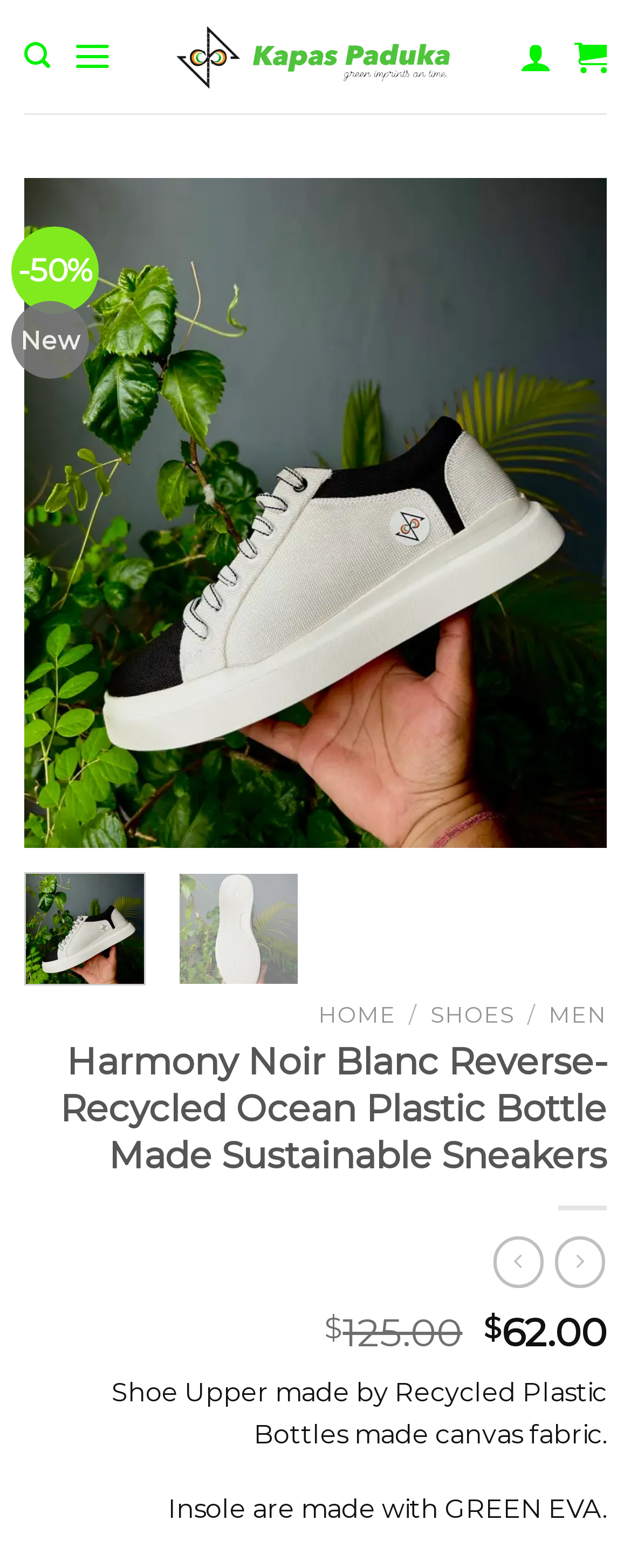What is the price of the Harmony Noir Blanc shoe?
Answer the question with as much detail as you can, using the image as a reference.

I found an insertion element with a StaticText element inside it, which displays '$62.00'. This is likely the price of the Harmony Noir Blanc shoe.